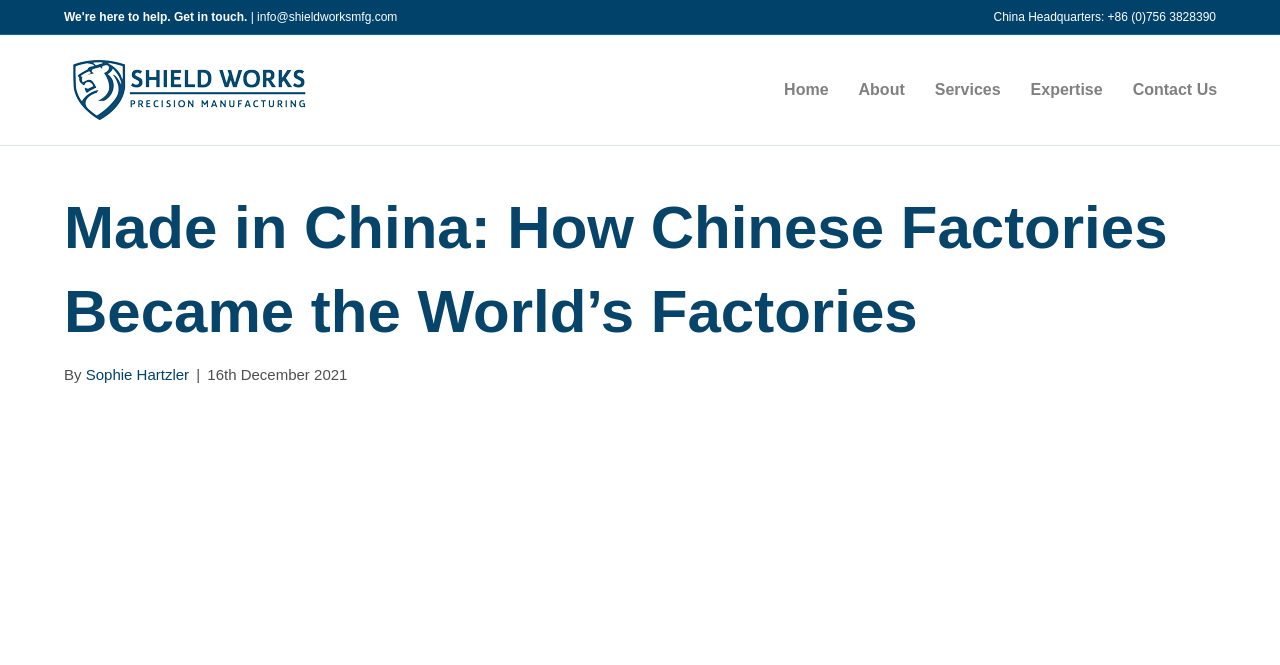Determine the bounding box coordinates for the clickable element to execute this instruction: "Click the 'Home' link". Provide the coordinates as four float numbers between 0 and 1, i.e., [left, top, right, bottom].

[0.601, 0.096, 0.659, 0.175]